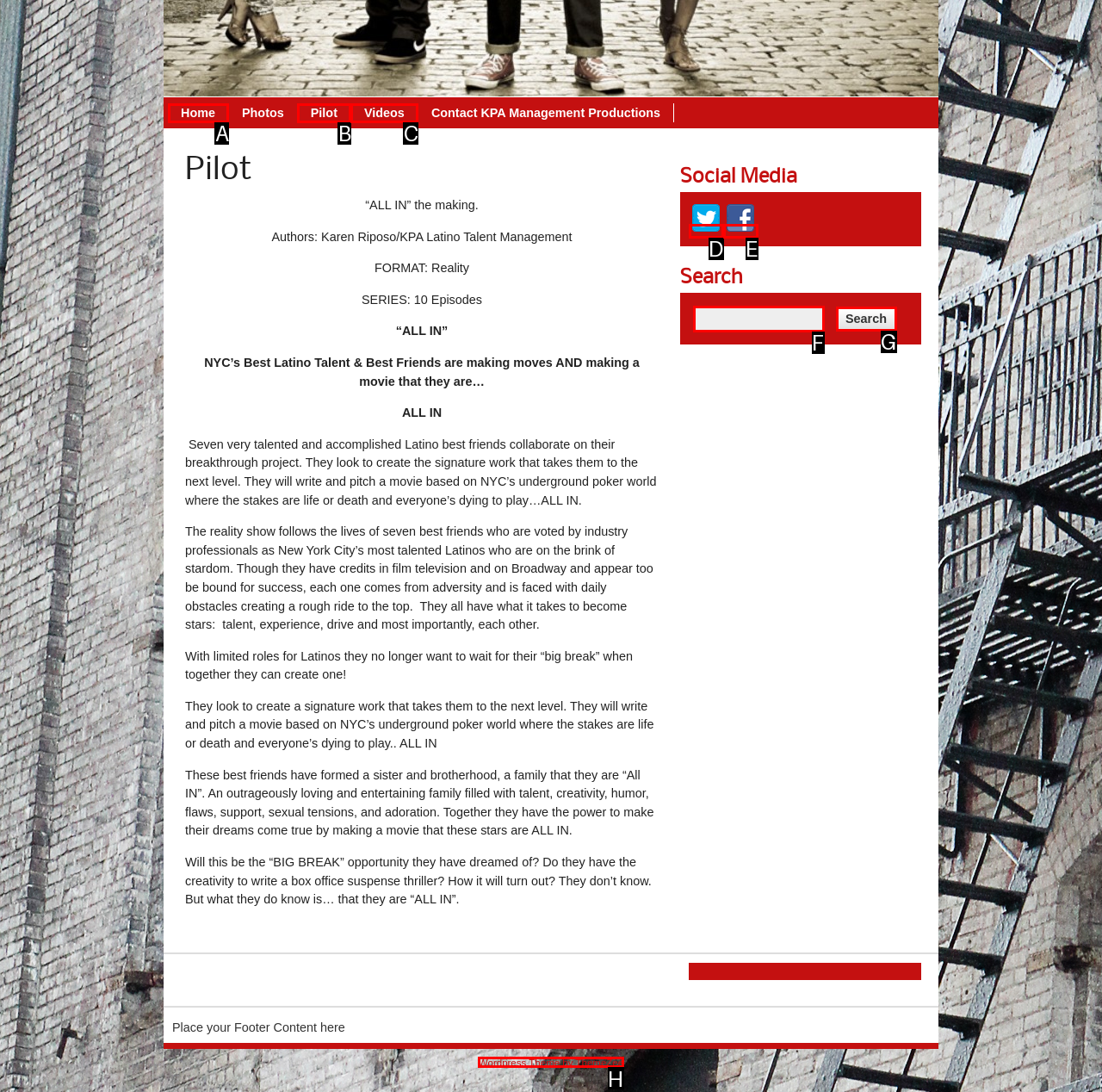Pick the option that corresponds to: Lee Escobar
Provide the letter of the correct choice.

None